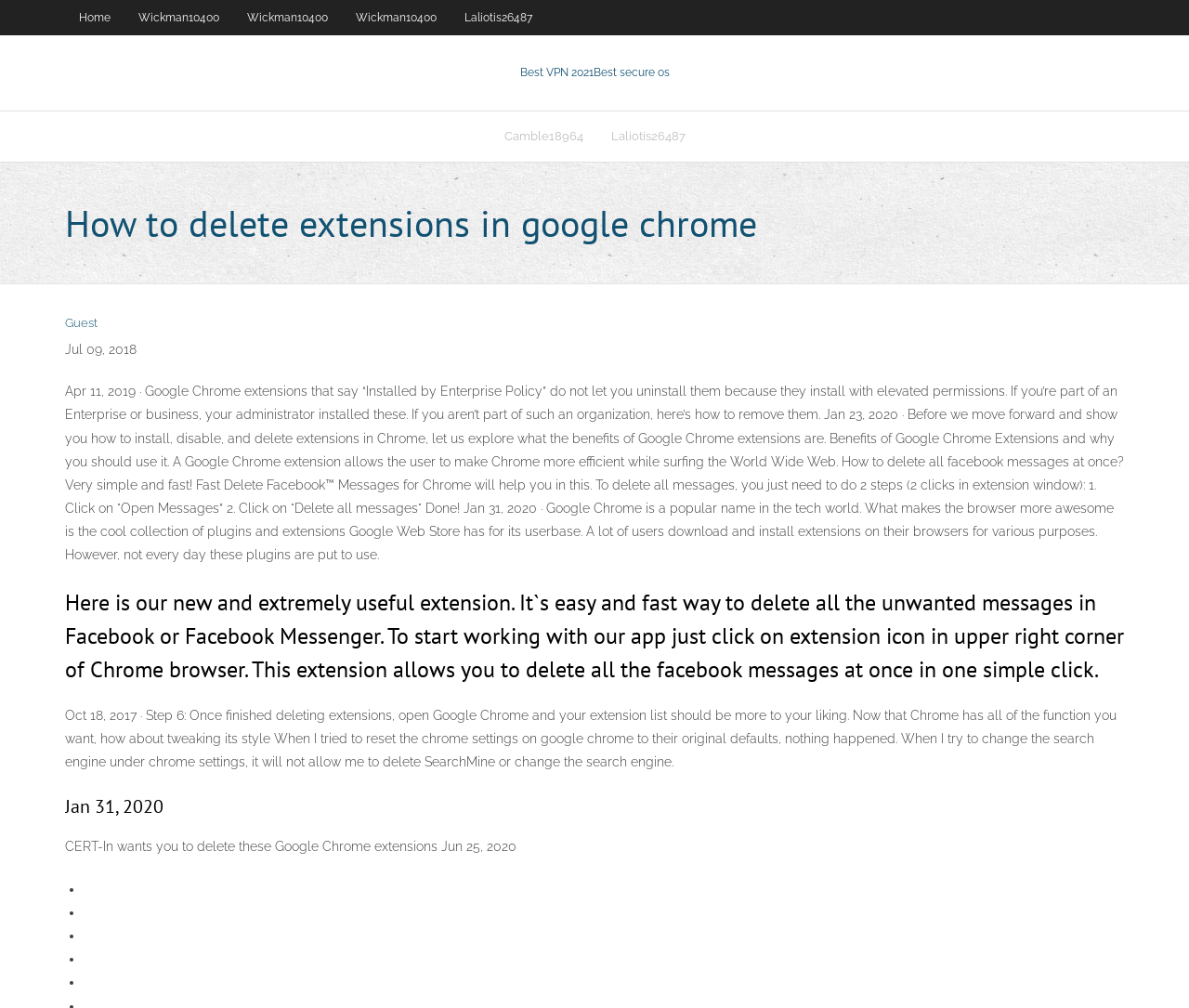Give the bounding box coordinates for the element described as: "Laliotis26487".

[0.379, 0.0, 0.459, 0.035]